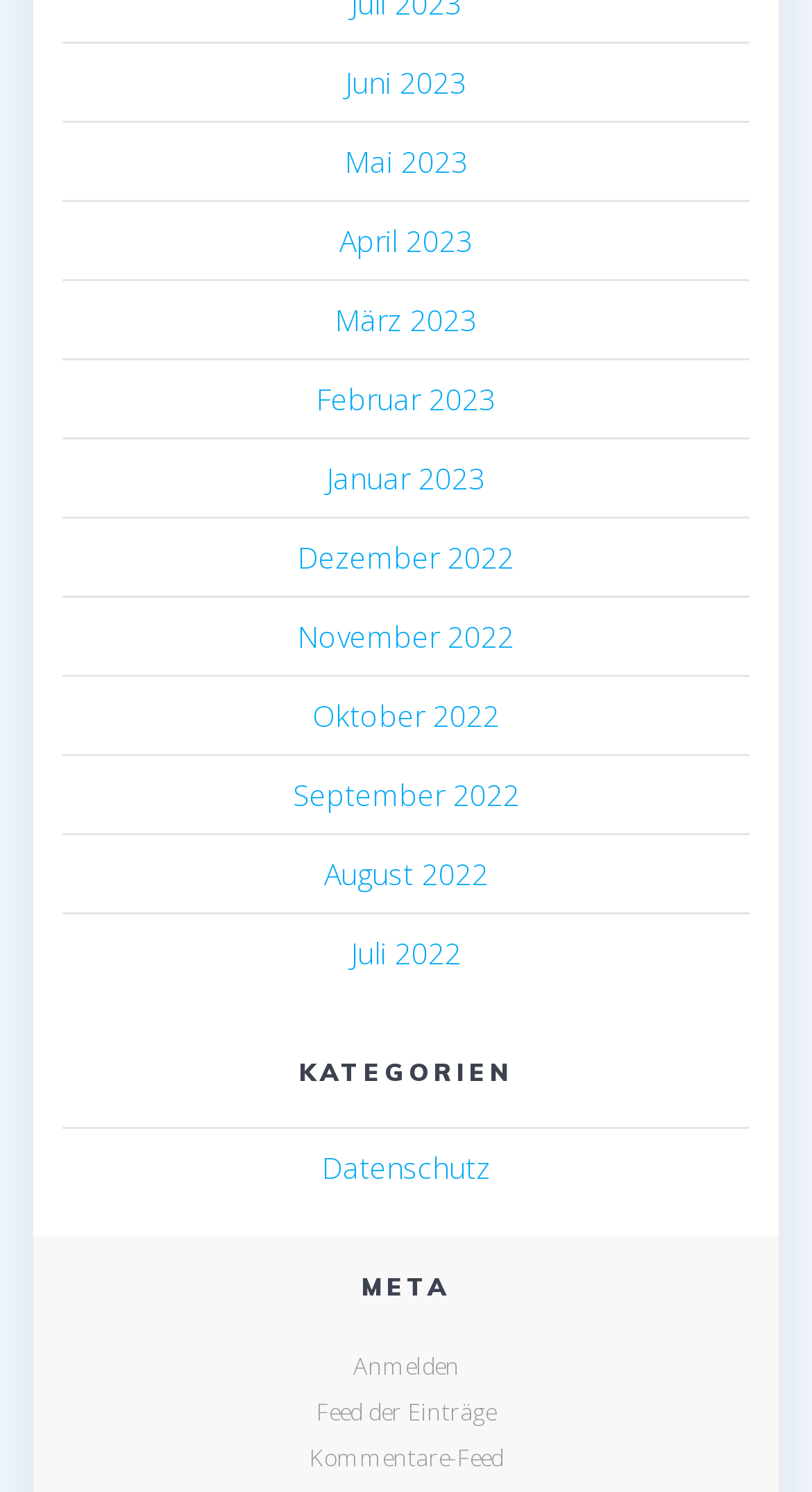Please specify the bounding box coordinates of the clickable section necessary to execute the following command: "Anmelden".

[0.435, 0.905, 0.565, 0.926]